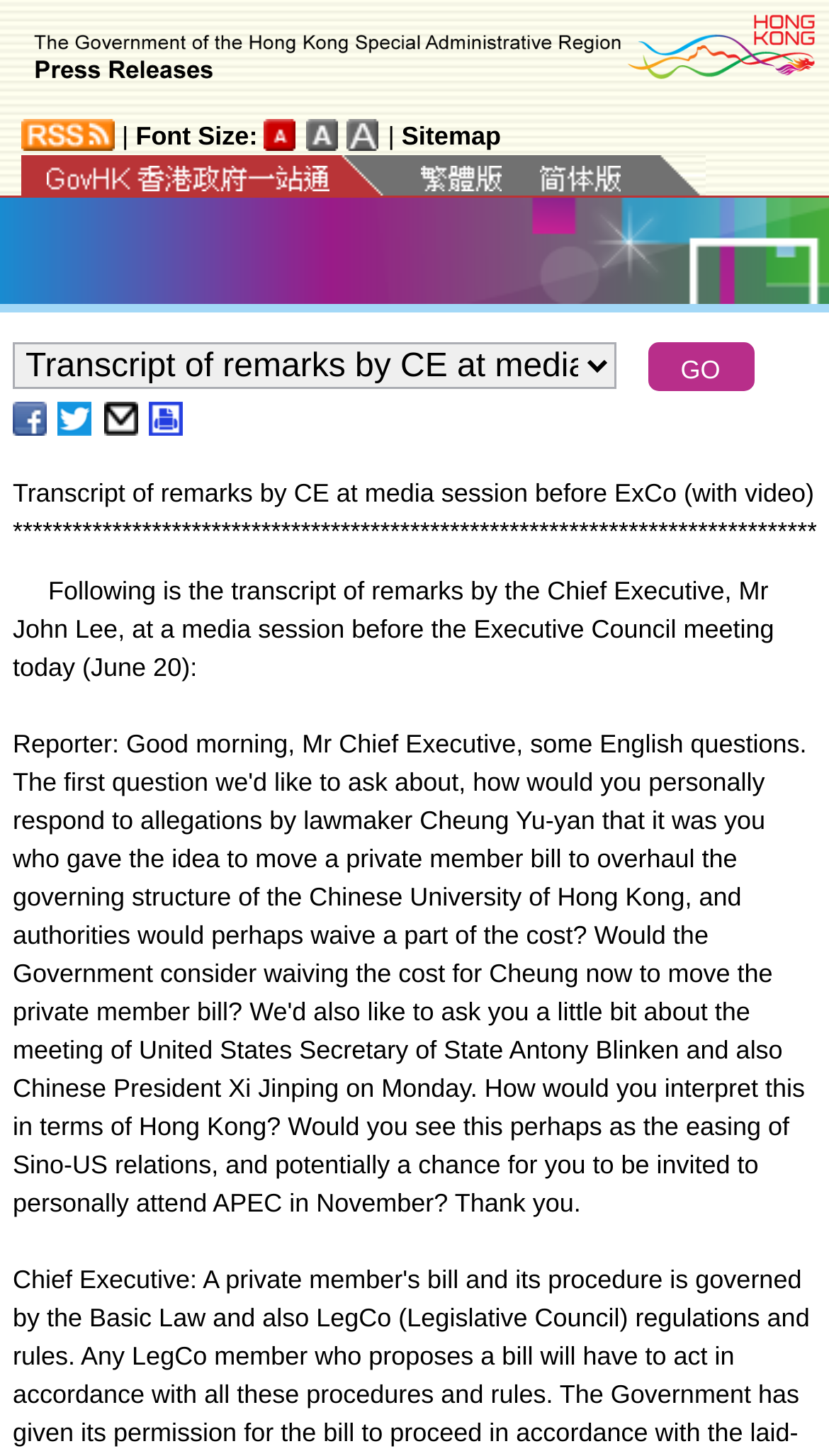Given the webpage screenshot, identify the bounding box of the UI element that matches this description: "alt="Simplified Chinese" title="Simplified Chinese"".

[0.651, 0.106, 0.851, 0.134]